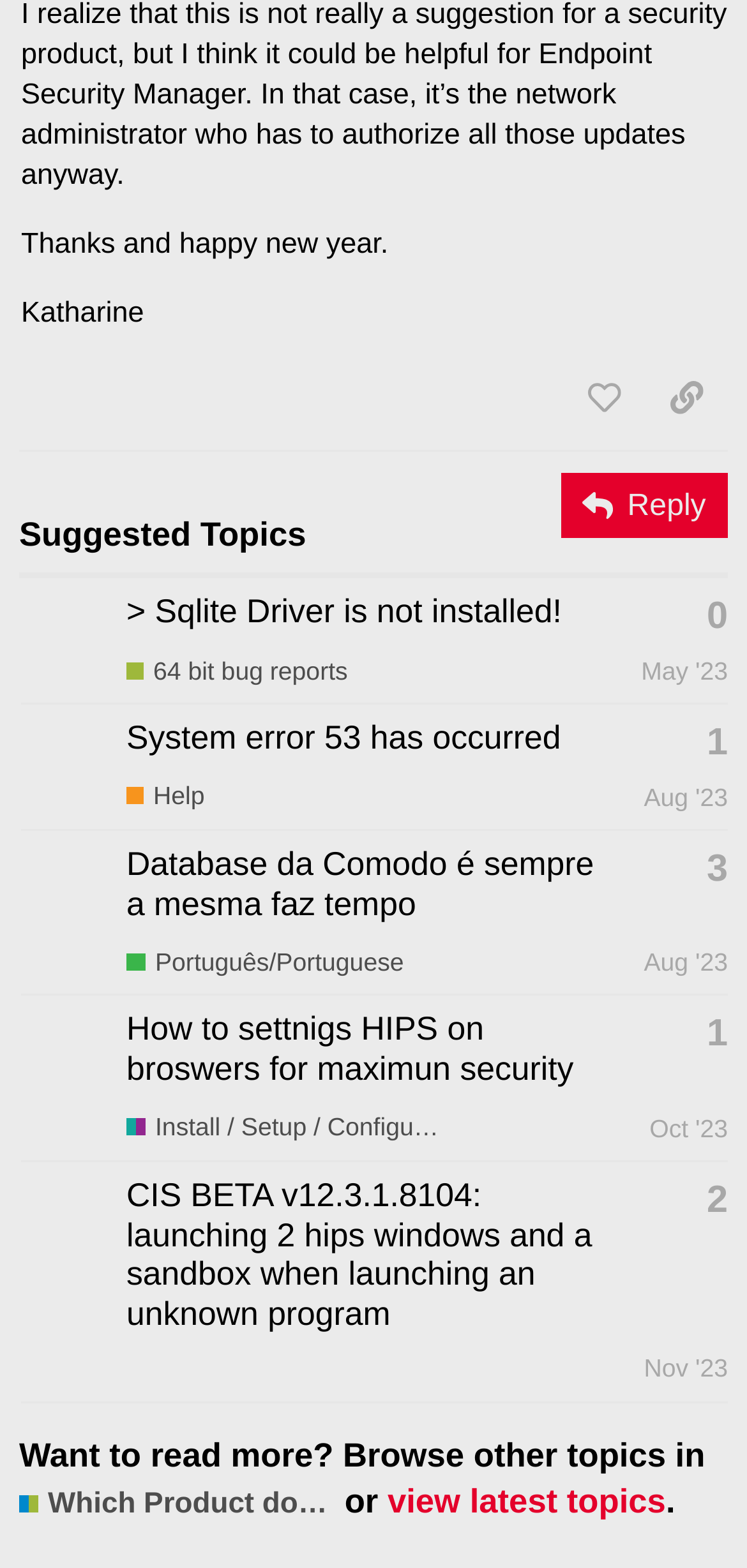What is the date of the latest post?
Respond to the question with a well-detailed and thorough answer.

I looked at the last topic and found the date 'Nov 6, 2023' which is the date of the latest post.